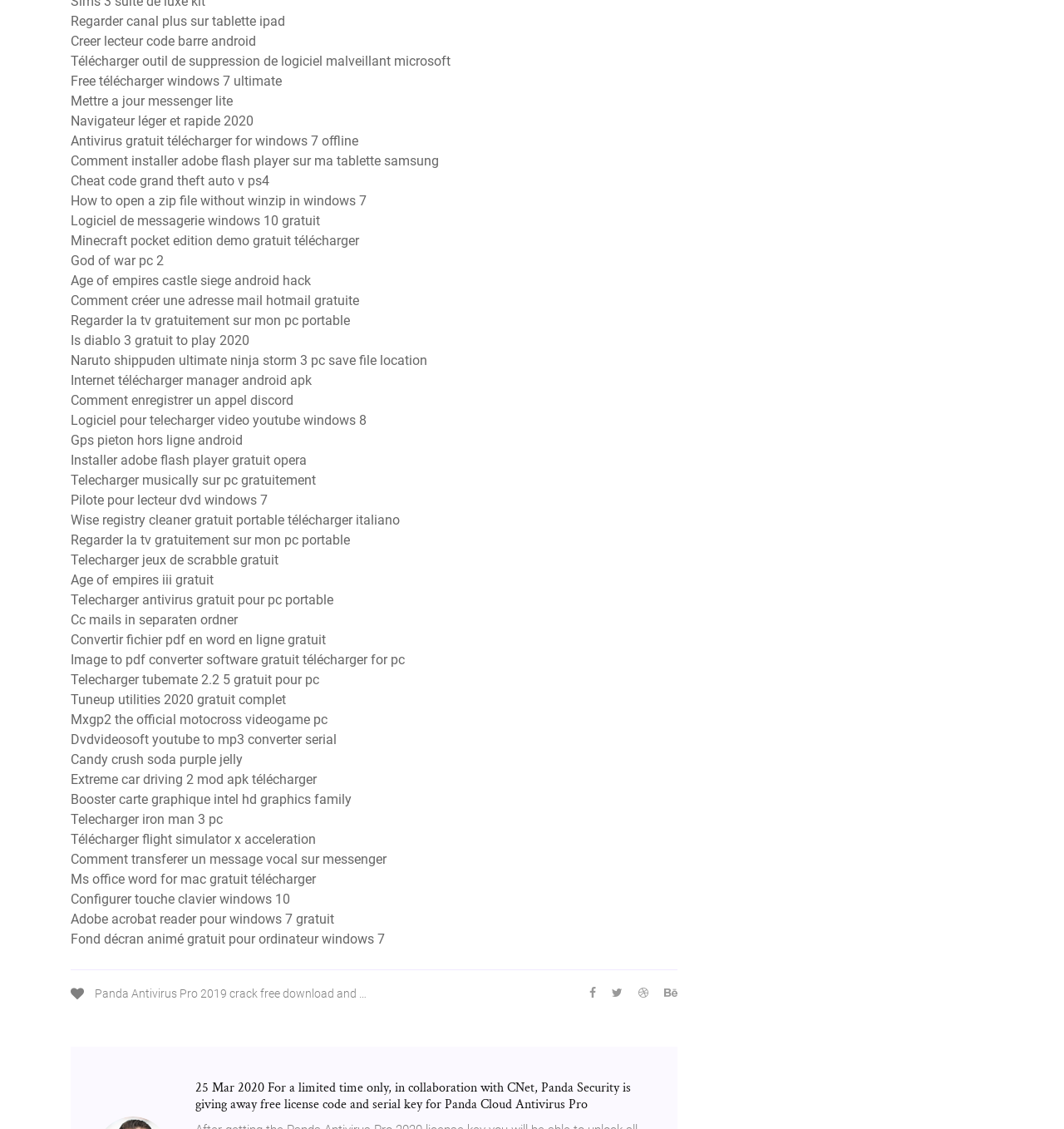Find the bounding box coordinates for the area that must be clicked to perform this action: "Get free license code and serial key for Panda Cloud Antivirus Pro".

[0.184, 0.957, 0.613, 0.991]